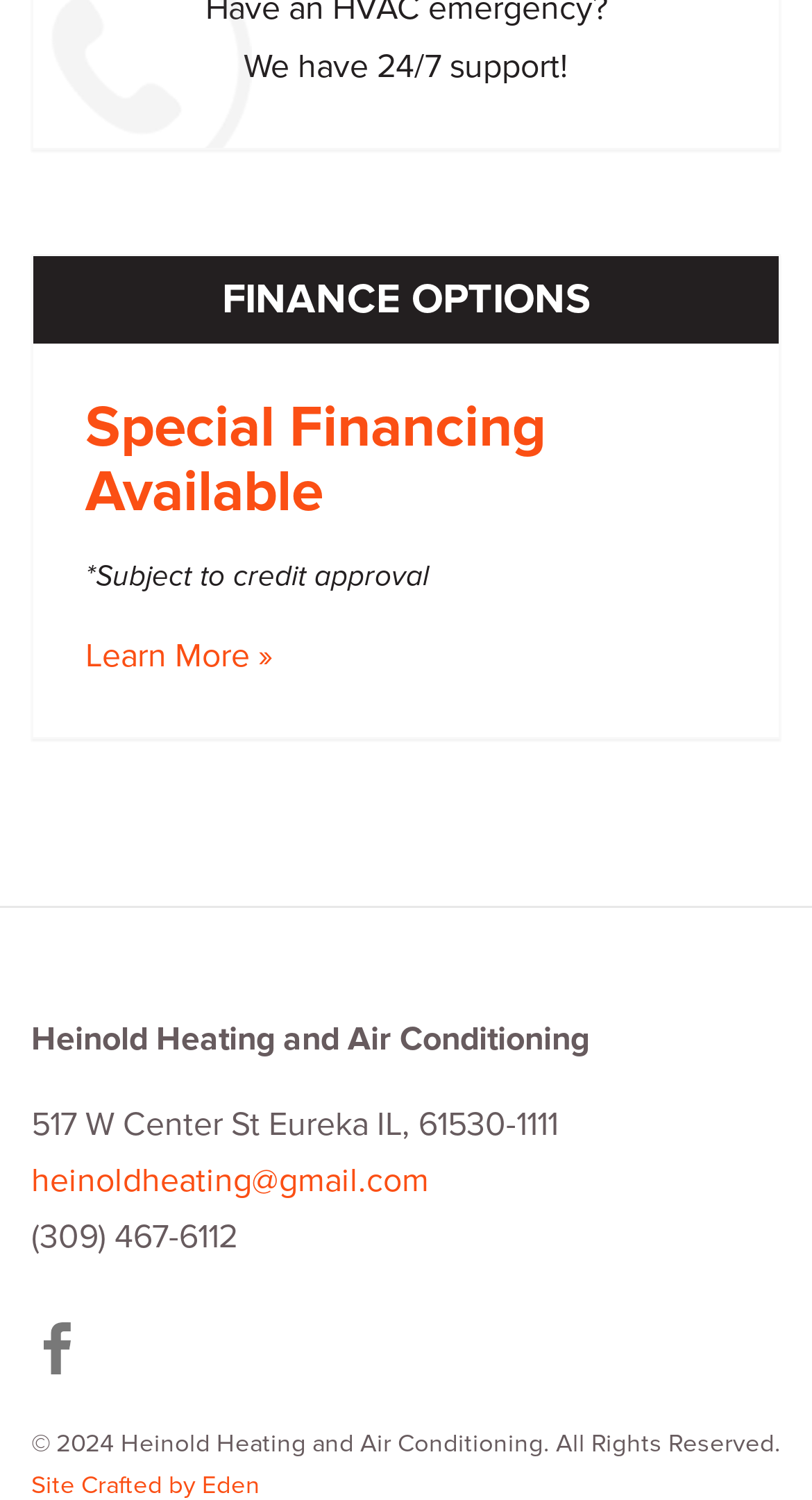Respond to the question below with a single word or phrase:
What is the company's address?

517 W Center St Eureka IL, 61530-1111